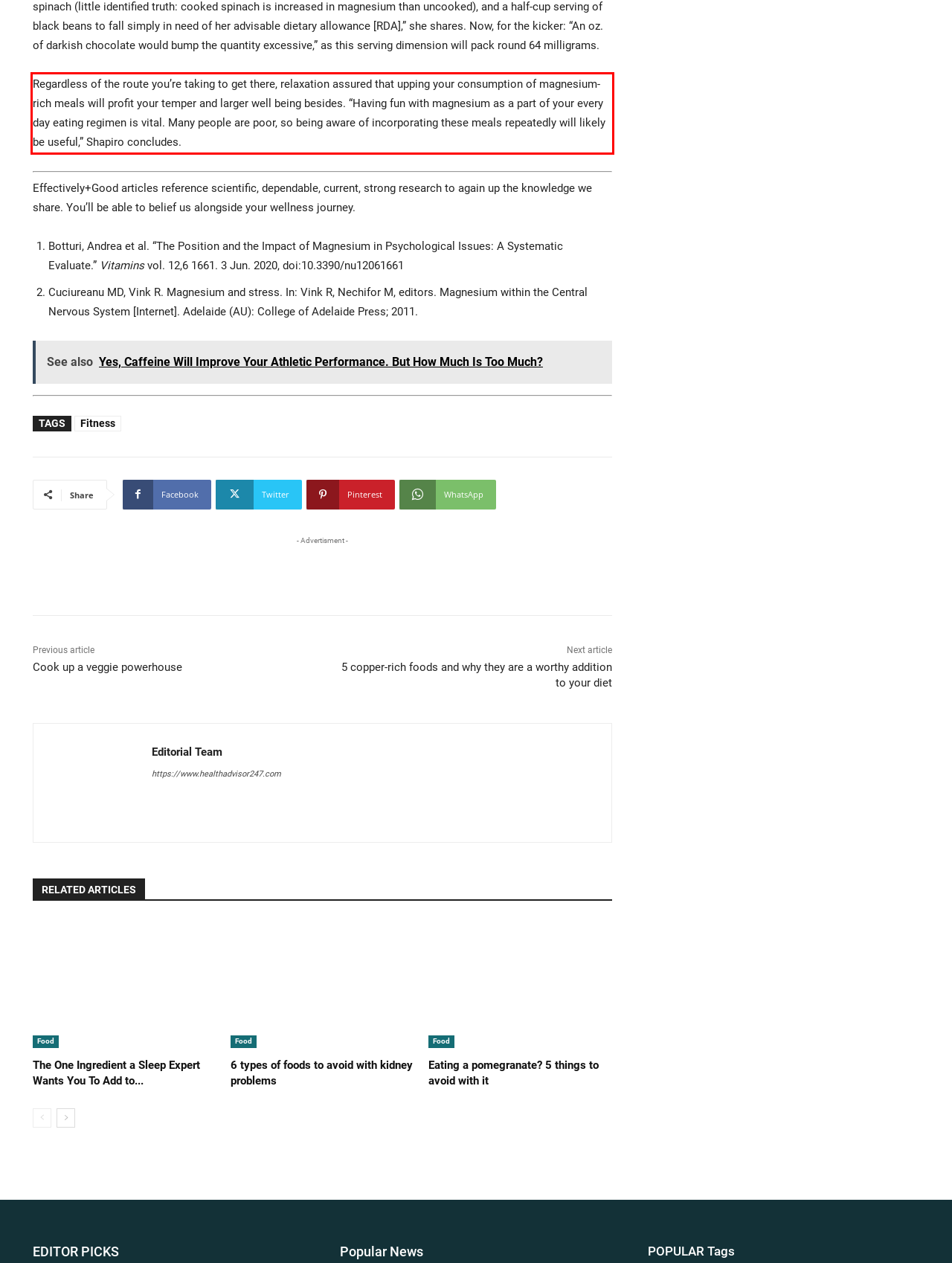Please take the screenshot of the webpage, find the red bounding box, and generate the text content that is within this red bounding box.

Regardless of the route you’re taking to get there, relaxation assured that upping your consumption of magnesium-rich meals will profit your temper and larger well being besides. “Having fun with magnesium as a part of your every day eating regimen is vital. Many people are poor, so being aware of incorporating these meals repeatedly will likely be useful,” Shapiro concludes.